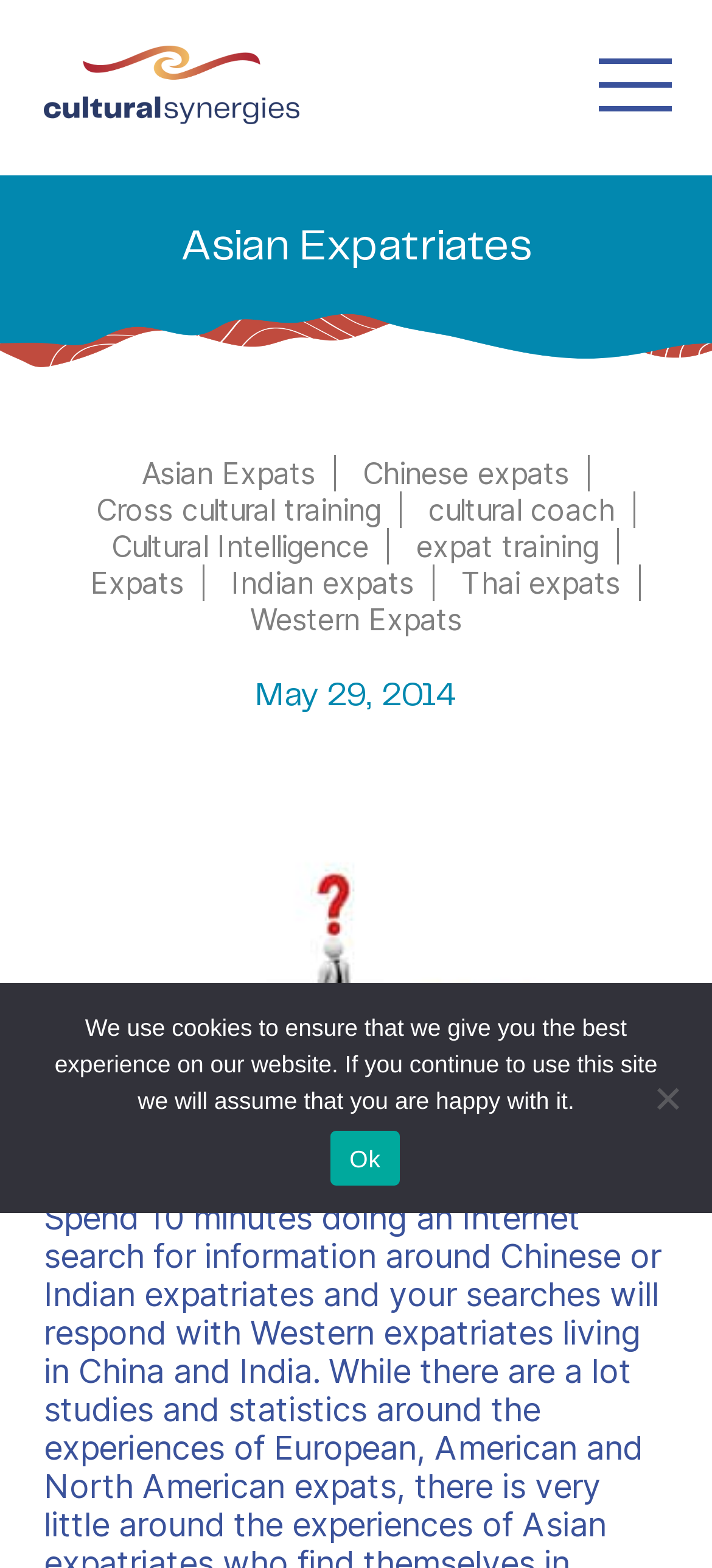Provide a single word or phrase answer to the question: 
What is the theme of the images on this webpage?

Expats and cultural symbols